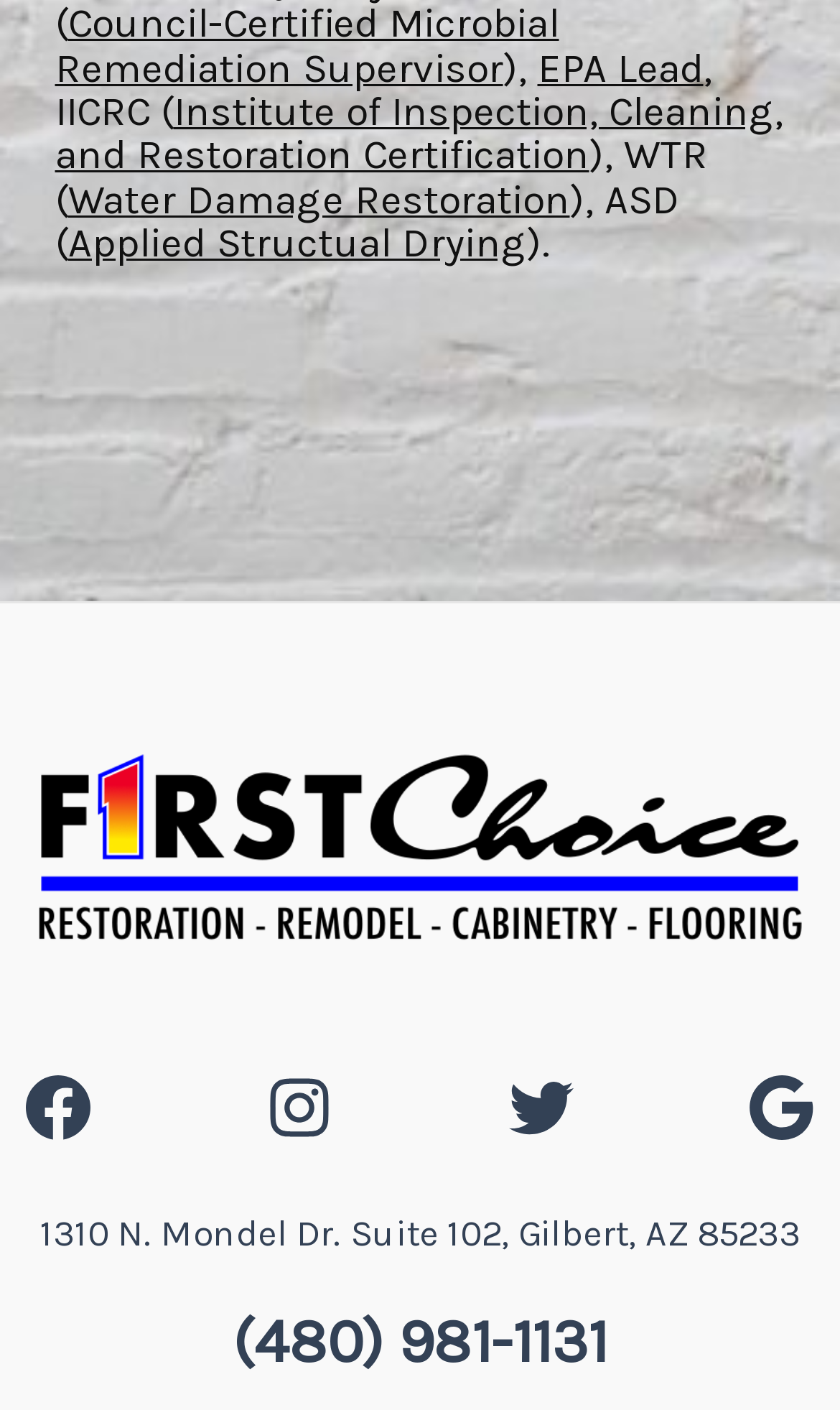What is the phone number of the company?
Kindly give a detailed and elaborate answer to the question.

The phone number of the company is mentioned in the footer section of the webpage, which is '(480) 981-1131'.